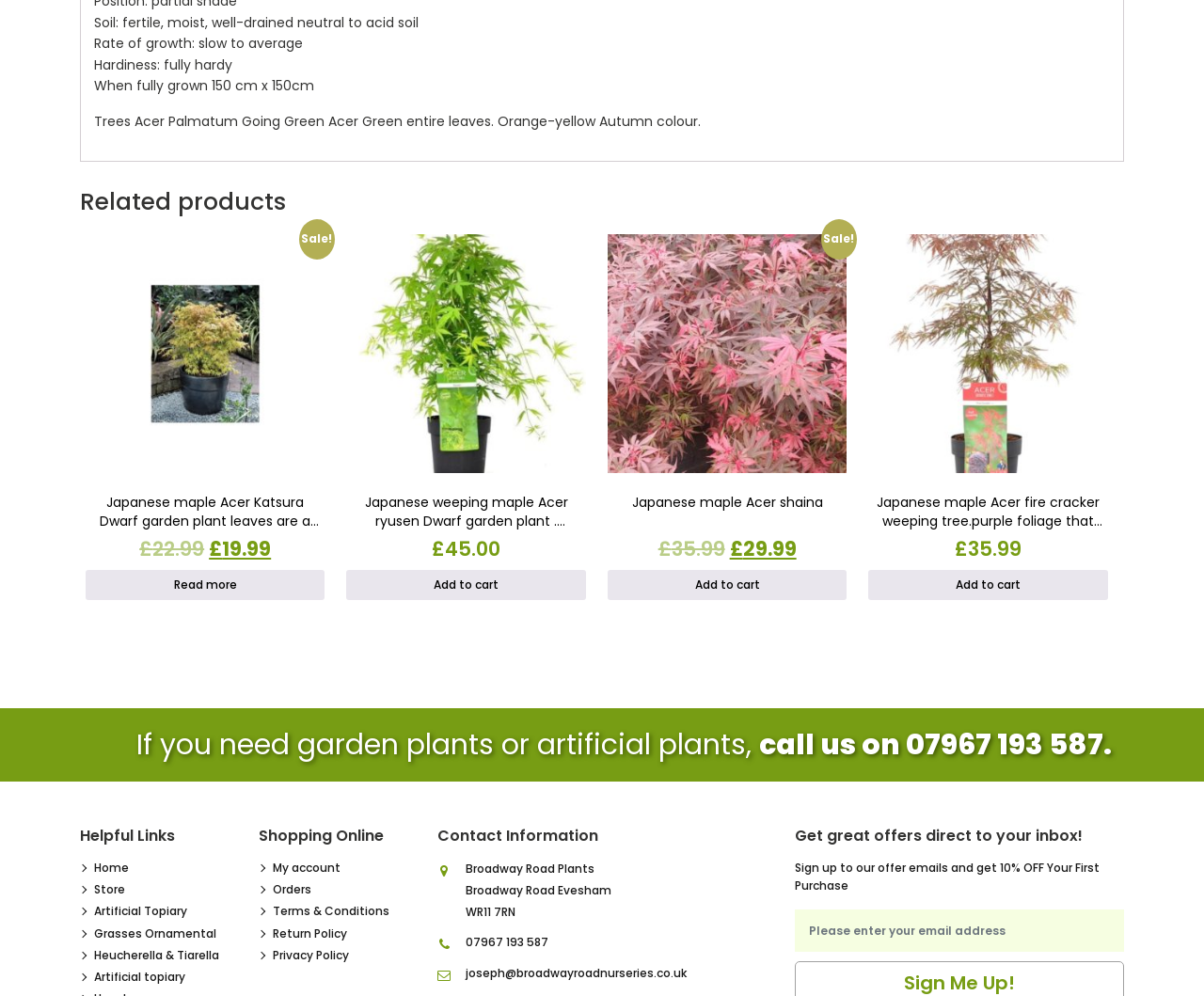Provide a one-word or one-phrase answer to the question:
What is the hardiness of the Trees Acer Palmatum Going Green Acer Green?

Fully hardy